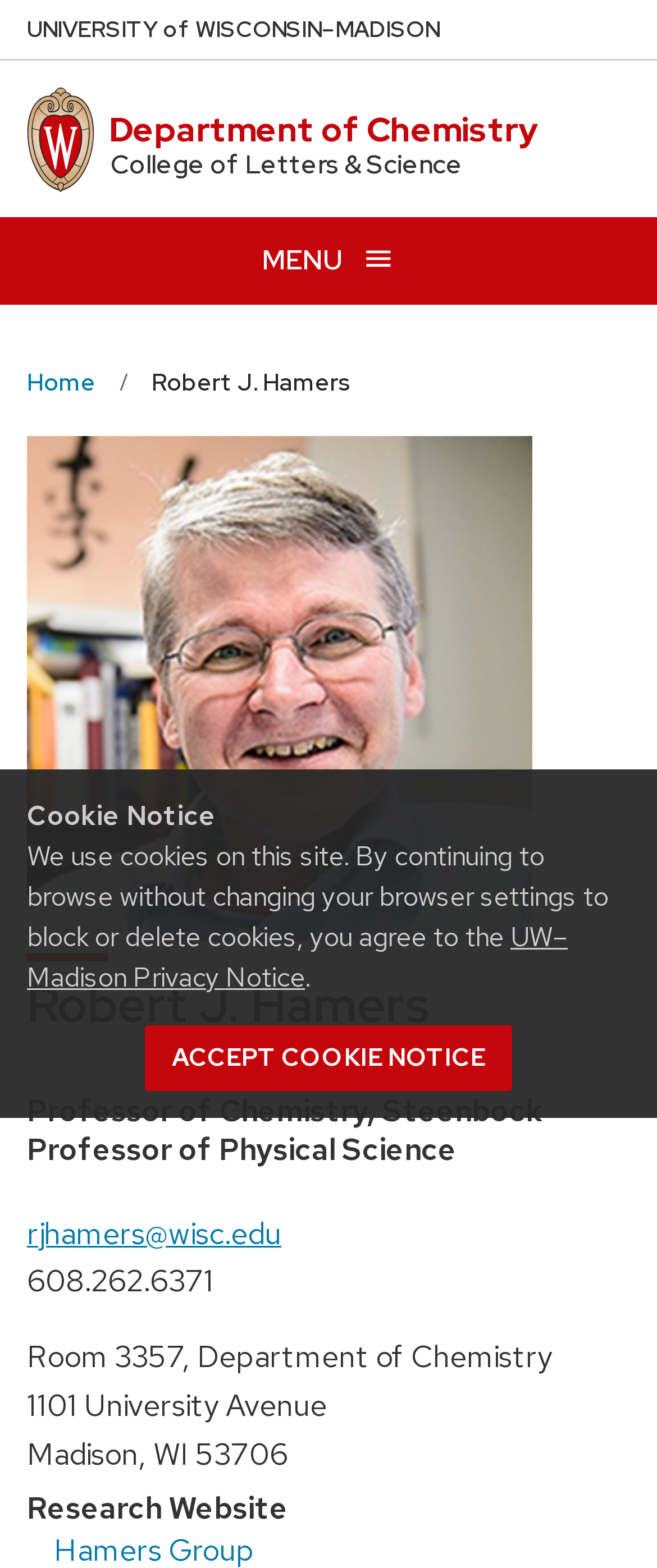What is the professor's email address?
Answer briefly with a single word or phrase based on the image.

rjhamers@wisc.edu